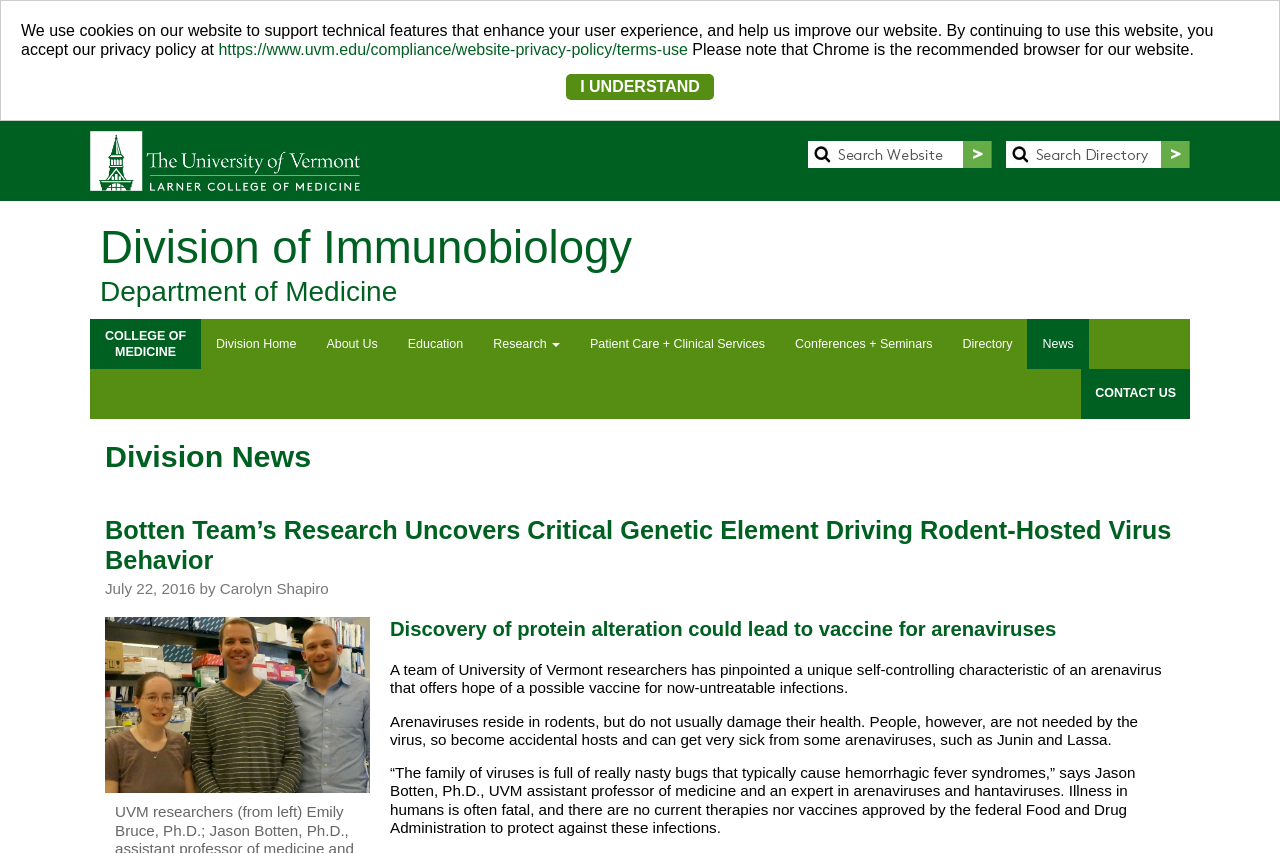Locate the UI element that matches the description Patient Care + Clinical Services in the webpage screenshot. Return the bounding box coordinates in the format (top-left x, top-left y, bottom-right x, bottom-right y), with values ranging from 0 to 1.

[0.449, 0.374, 0.609, 0.432]